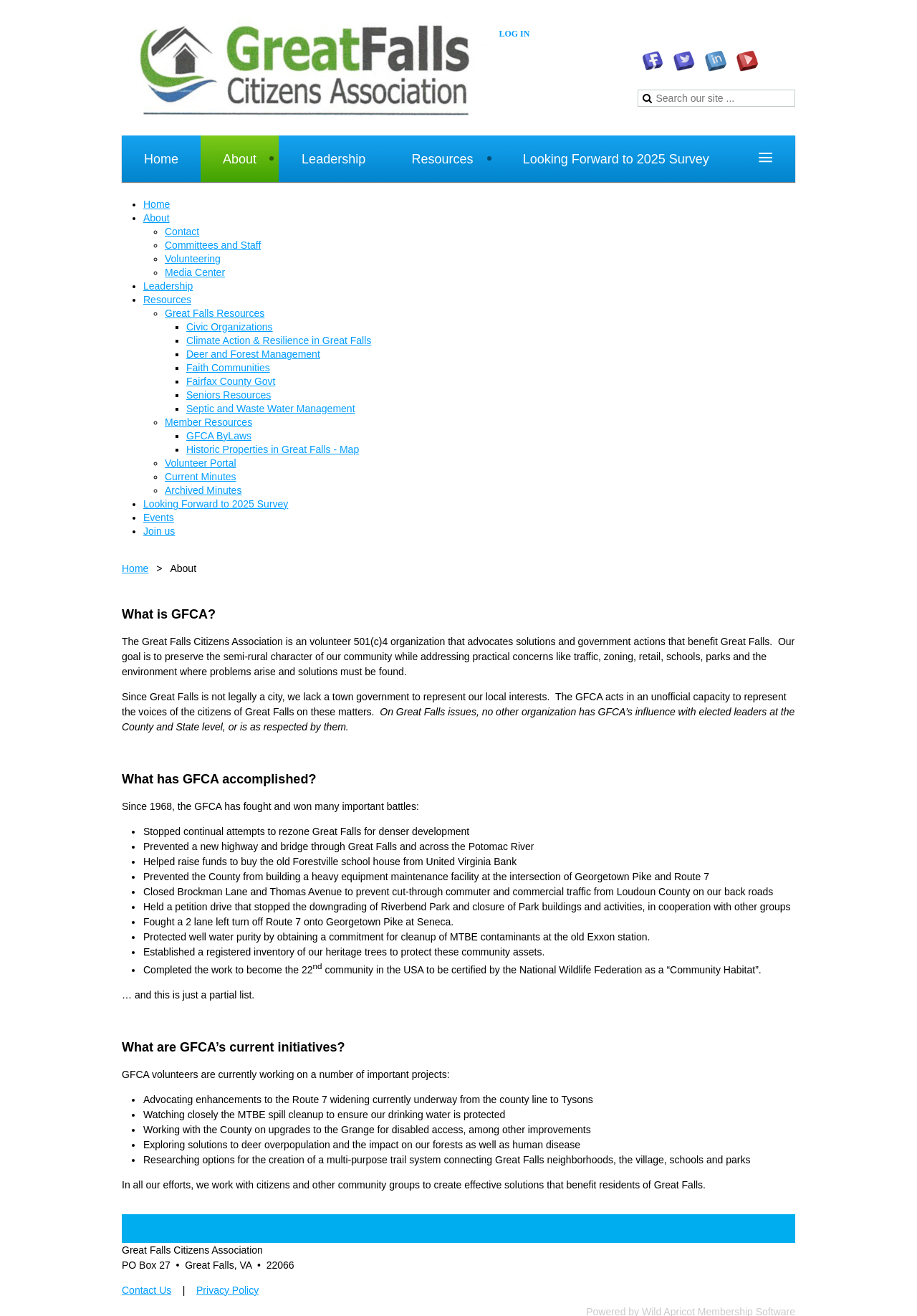Determine the bounding box coordinates of the region that needs to be clicked to achieve the task: "search our site".

[0.695, 0.068, 0.867, 0.081]